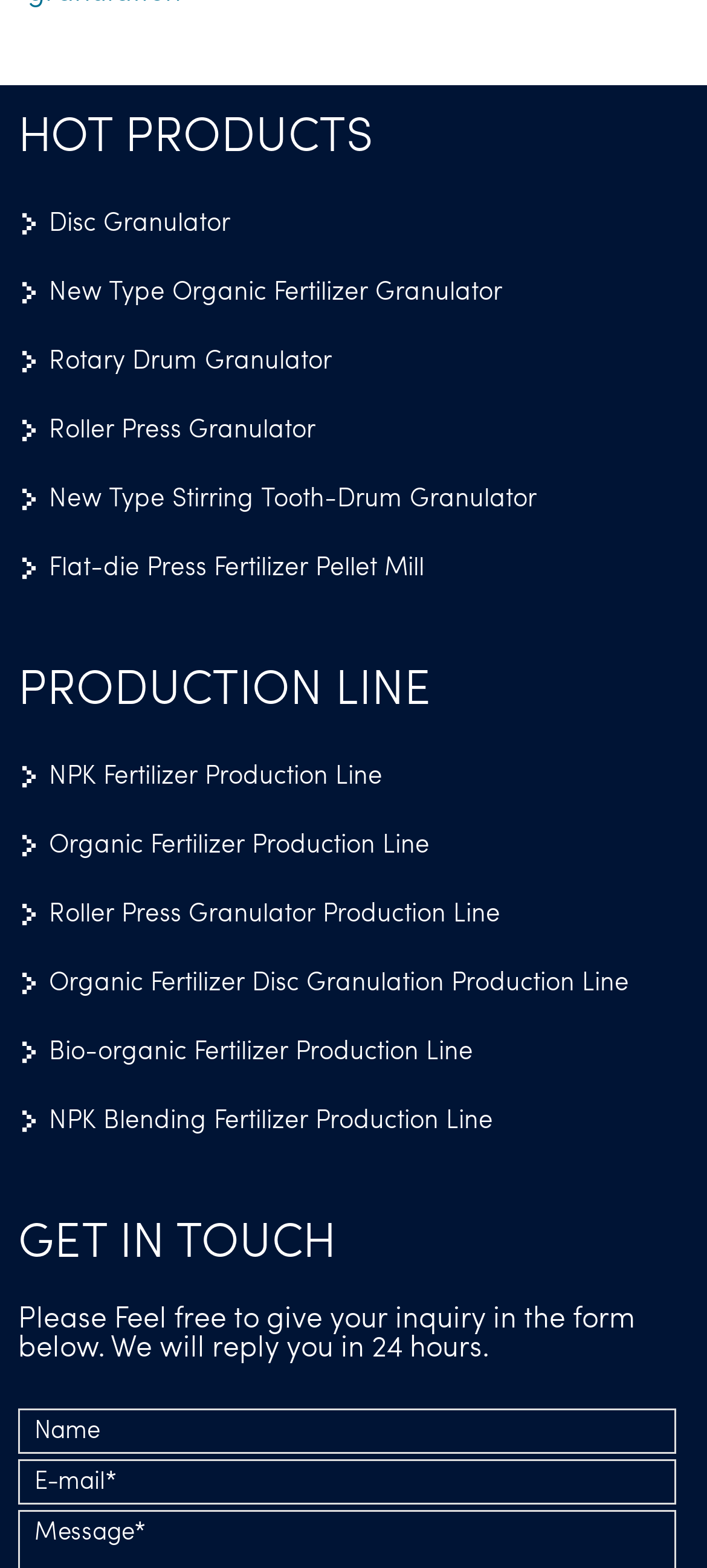Please determine the bounding box of the UI element that matches this description: Production Line. The coordinates should be given as (top-left x, top-left y, bottom-right x, bottom-right y), with all values between 0 and 1.

[0.026, 0.425, 0.955, 0.456]